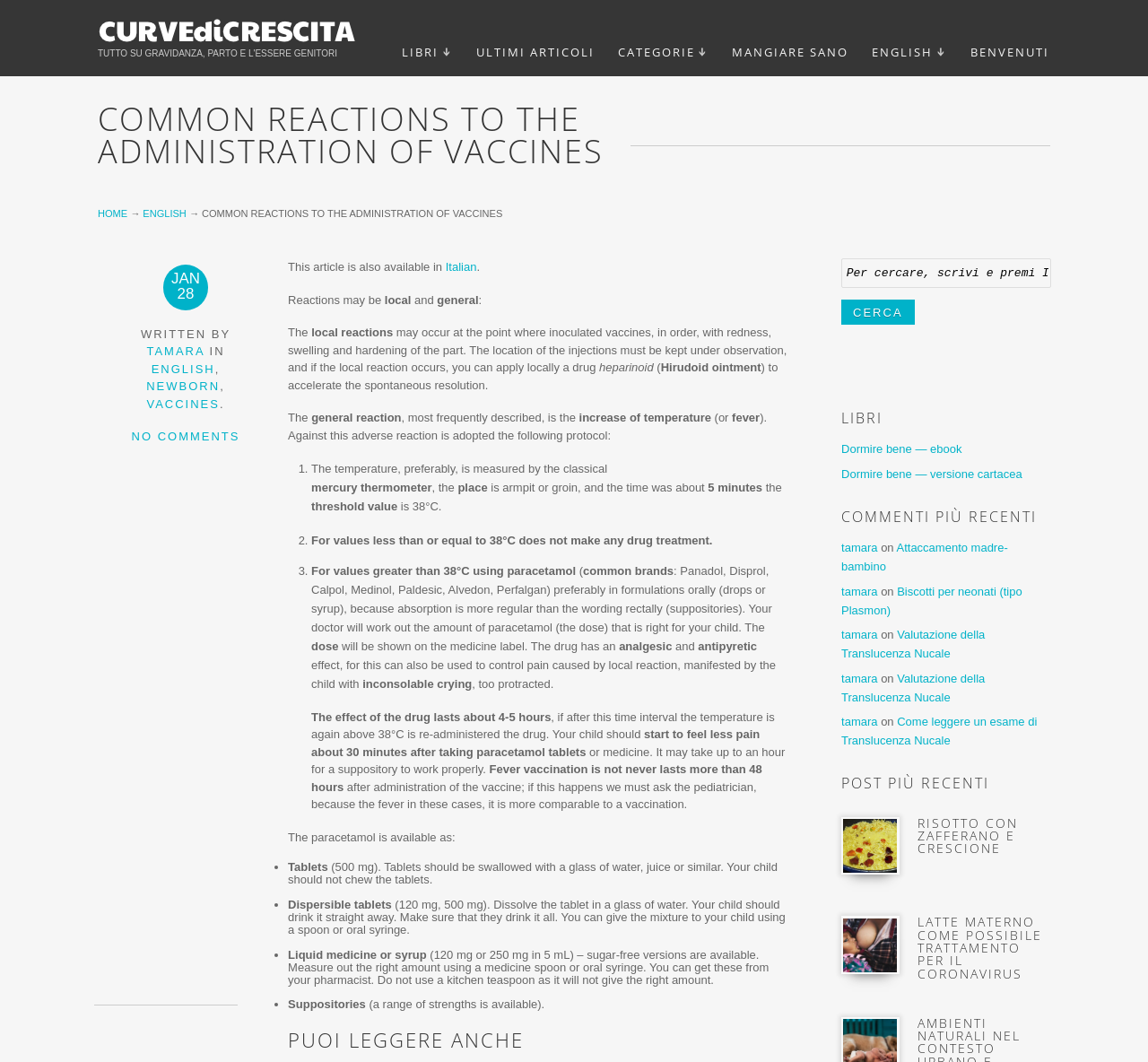Please provide a brief answer to the question using only one word or phrase: 
What is the recommended treatment for fever?

Paracetamol